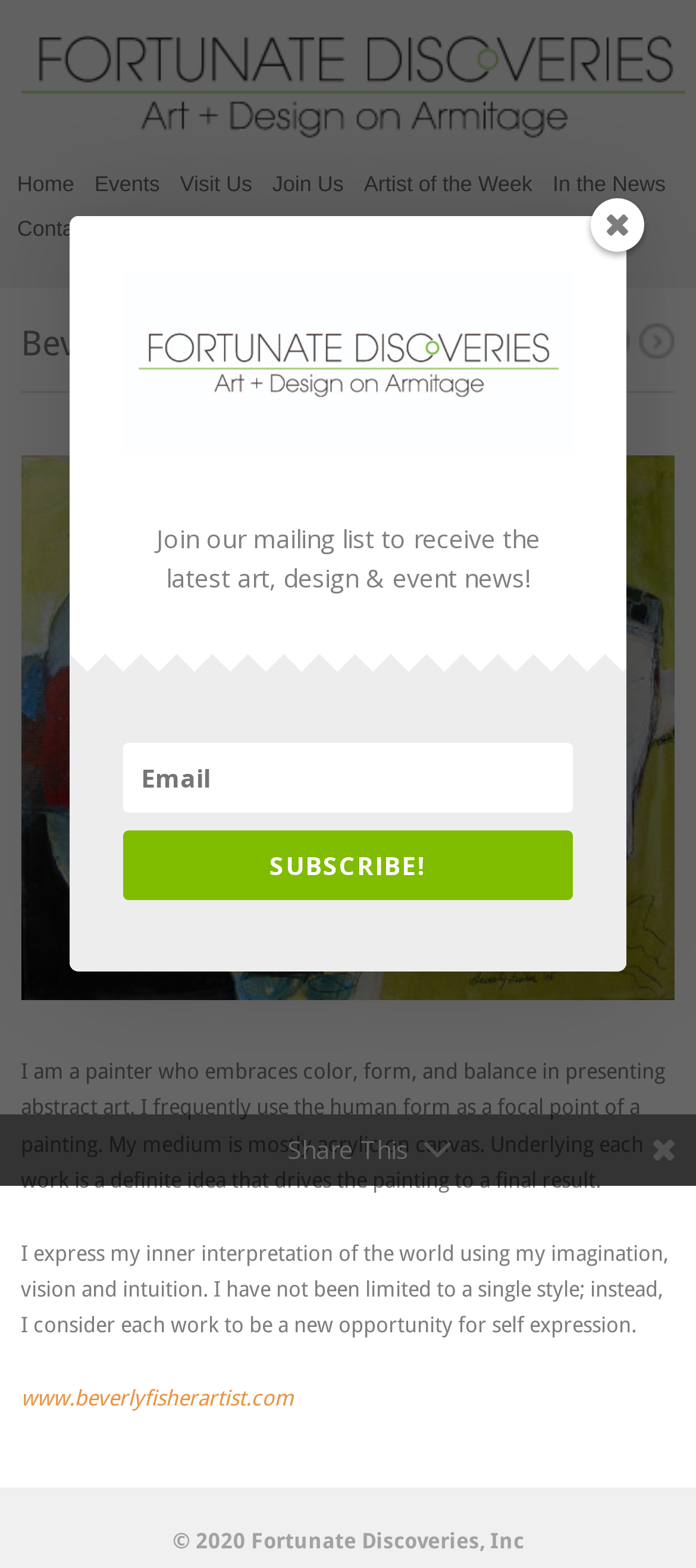Please find the bounding box coordinates of the element that you should click to achieve the following instruction: "Check the latest news". The coordinates should be presented as four float numbers between 0 and 1: [left, top, right, bottom].

[0.794, 0.104, 0.956, 0.132]